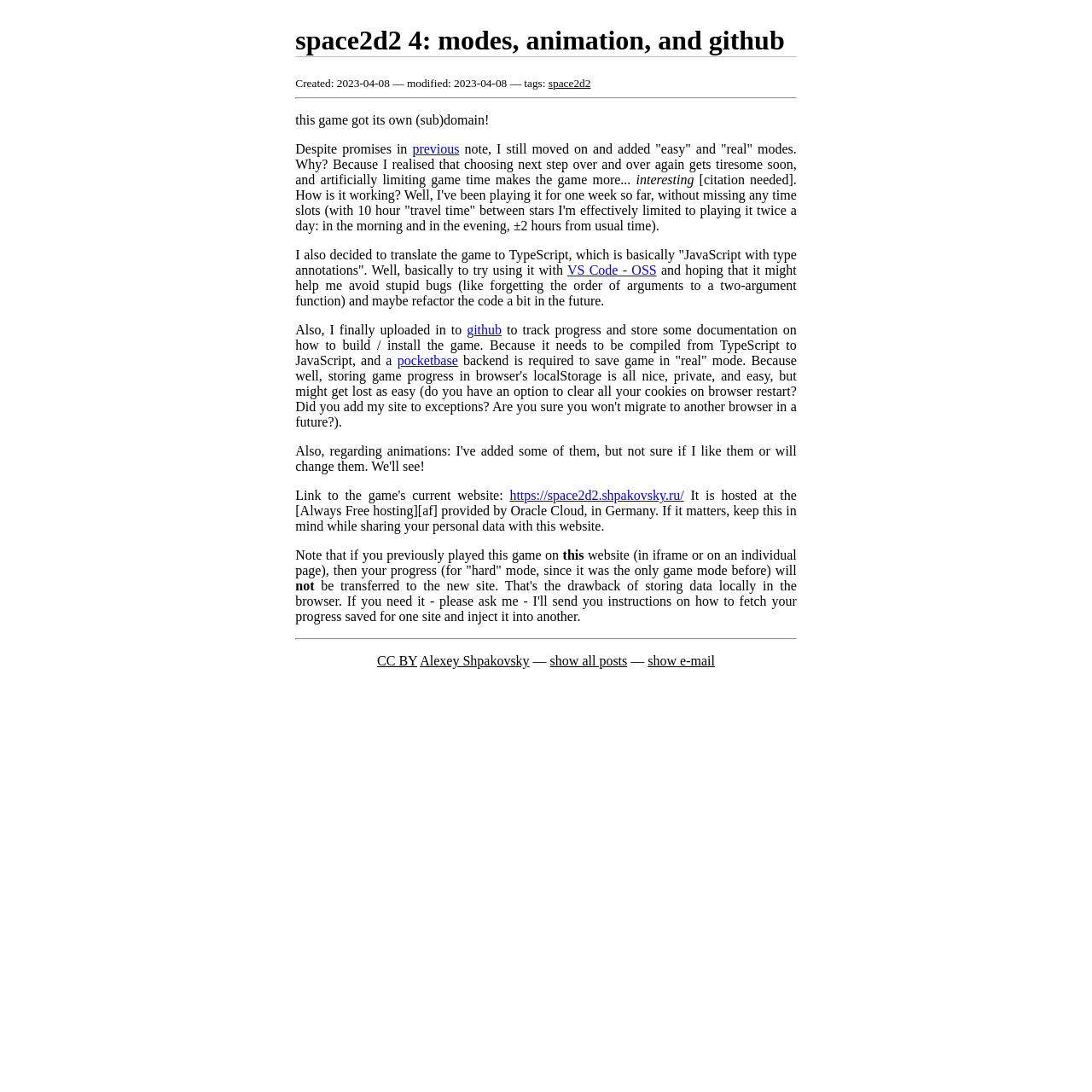What is the name of the game?
Using the information from the image, answer the question thoroughly.

The name of the game is mentioned in the heading 'space2d2 4: modes, animation, and github' and also as a link 'space2d2' in the text.